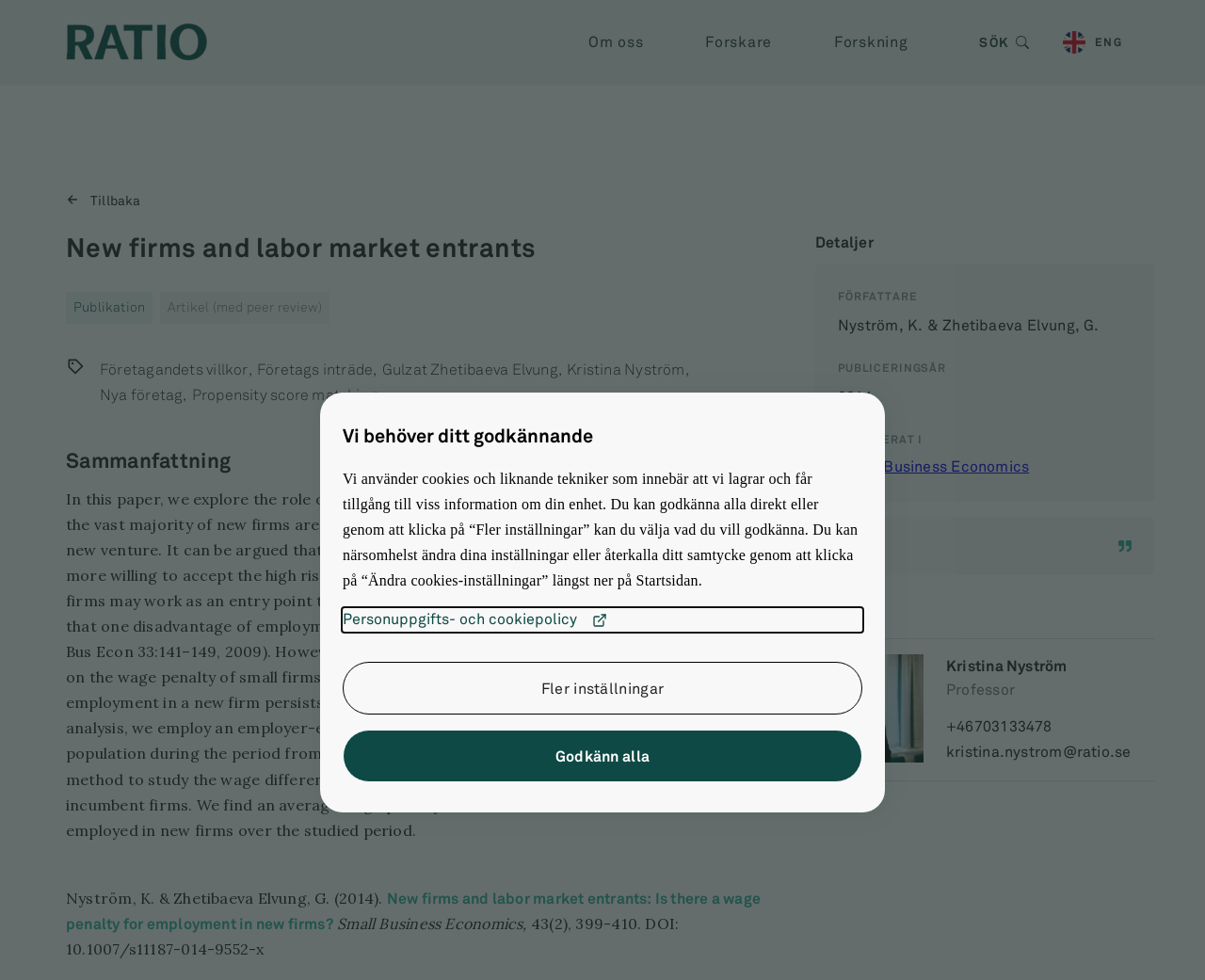Locate the bounding box coordinates of the area that needs to be clicked to fulfill the following instruction: "Click the Om oss button". The coordinates should be in the format of four float numbers between 0 and 1, namely [left, top, right, bottom].

[0.474, 0.026, 0.548, 0.06]